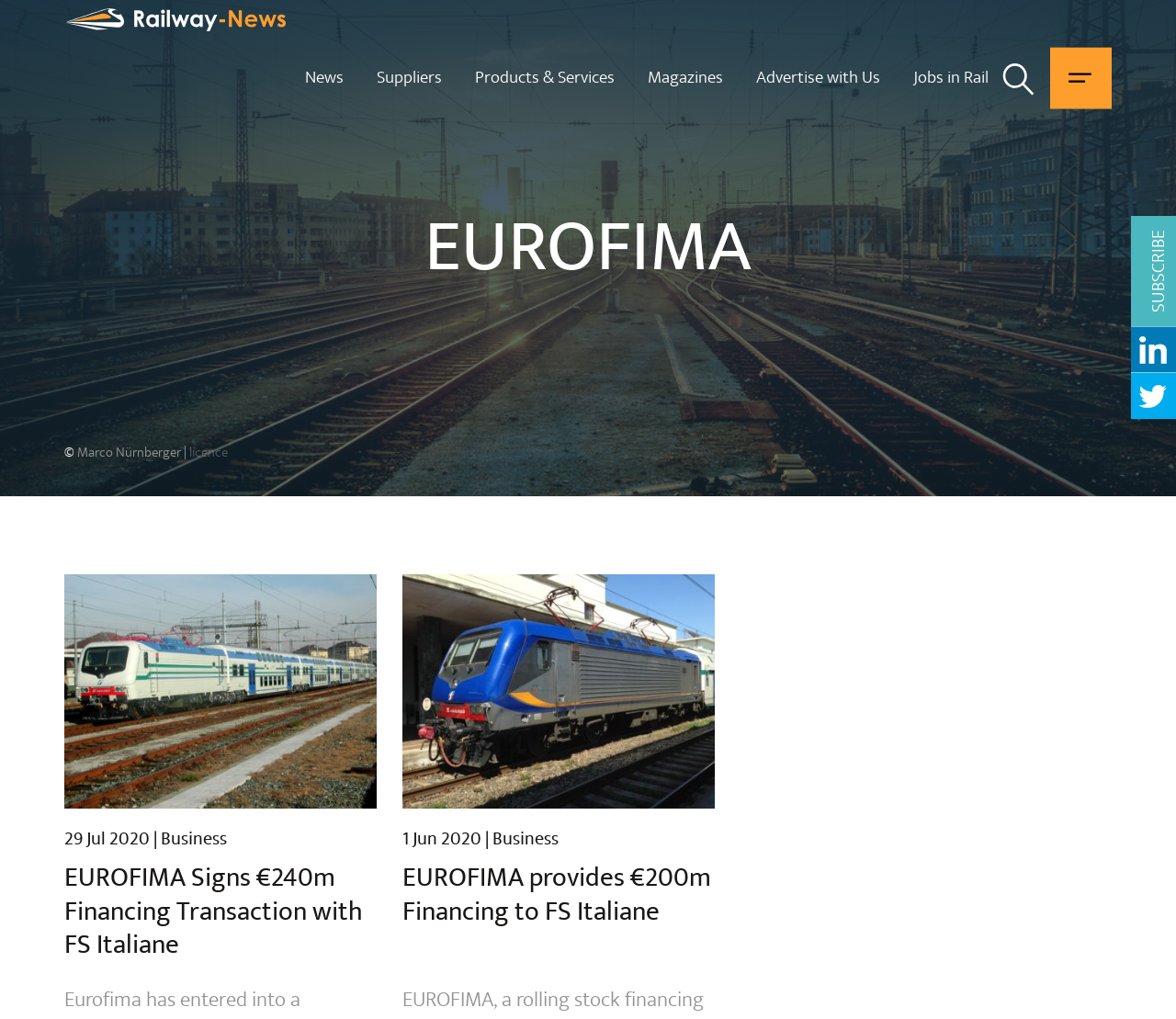Give a detailed account of the webpage.

The webpage is about EUROFIMA Archives on Railway-News. At the top left, there is a link to go back to the homepage. On the top right, there are three buttons: Search, Menu, and a series of links including News, Suppliers, Products & Services, Magazines, Advertise with Us, and Jobs in Rail. 

Below these links, there is a large heading that reads "EUROFIMA". At the bottom left, there is a copyright symbol followed by a link to Marco Nürnberger and a link to licence, separated by a vertical bar.

The main content of the webpage is divided into two sections, each containing an image, a timestamp, and a heading. The first section is on the left, with an image and a heading that reads "EUROFIMA Signs €240m Financing Transaction with FS Italiane". The second section is on the right, with an image and a heading that reads "EUROFIMA provides €200m Financing to FS Italiane".